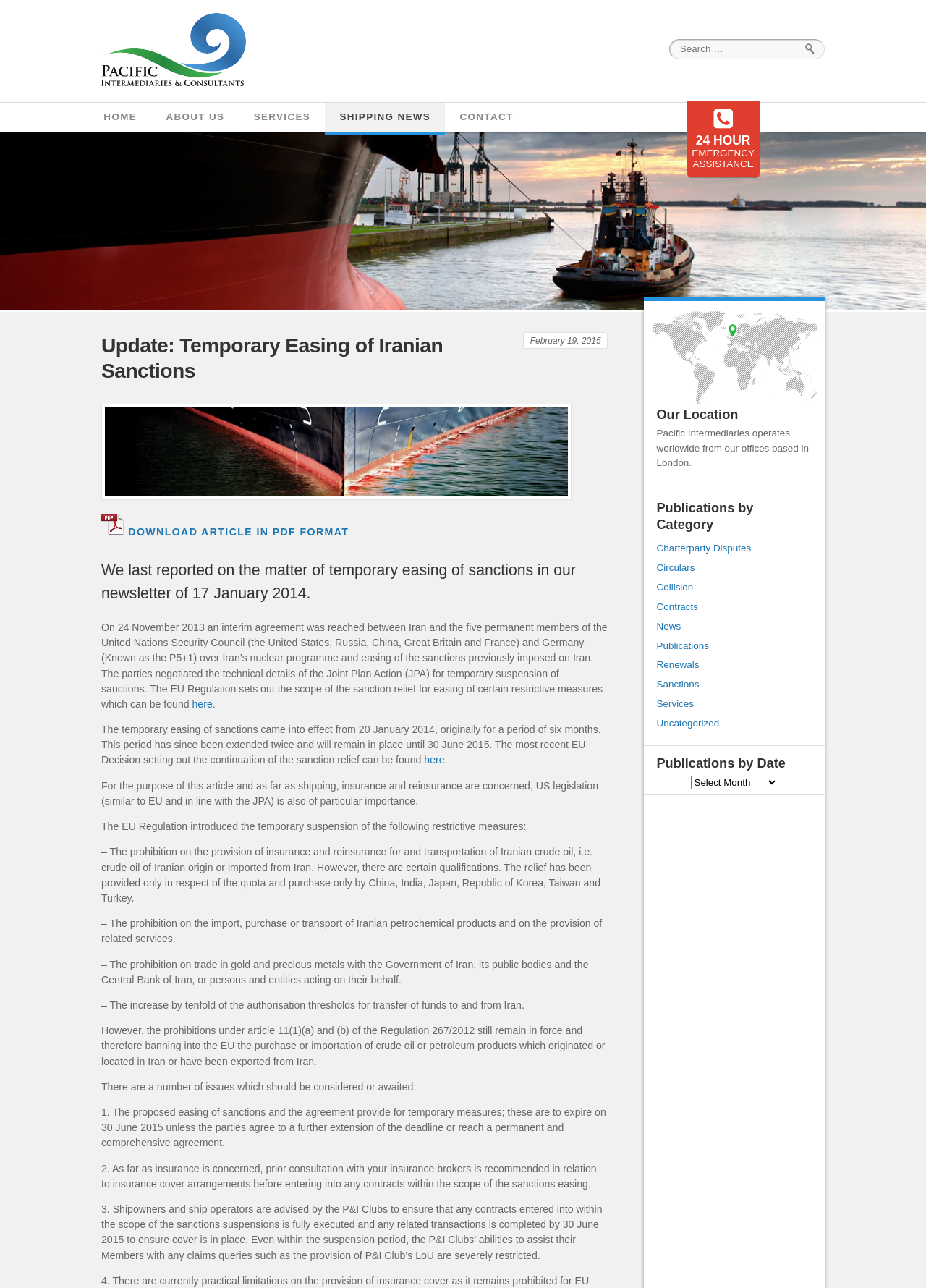Convey a detailed summary of the webpage, mentioning all key elements.

This webpage is about Pacific Intermediaries & Consultants, with a focus on a specific update regarding the temporary easing of Iranian sanctions. At the top, there is a logo image of Pacific Intermediaries, followed by a search bar with a search button to the right. Below the search bar, there is a navigation menu with links to HOME, ABOUT US, SERVICES, SHIPPING NEWS, and CONTACT.

The main content of the webpage is an article about the temporary easing of Iranian sanctions. The article has a heading "Update: Temporary Easing of Iranian Sanctions" and is dated February 19, 2015. The article provides an update on the matter of temporary easing of sanctions, which was previously reported on January 17, 2014. It explains the interim agreement reached between Iran and the five permanent members of the United Nations Security Council, and the easing of certain restrictive measures.

The article is divided into several sections, with headings and subheadings. There are links to download the article in PDF format and to access related information. The text is dense and informative, with specific details about the sanctions and their implications for shipping, insurance, and reinsurance.

To the right of the article, there is a section with links to related publications, categorized by topic and date. There is also a section with the company's location information, including a link to a location map.

At the bottom of the webpage, there are more links to publications, categorized by topic, and a separator line. Overall, the webpage is focused on providing information and updates on the temporary easing of Iranian sanctions, with a focus on the shipping and insurance industries.